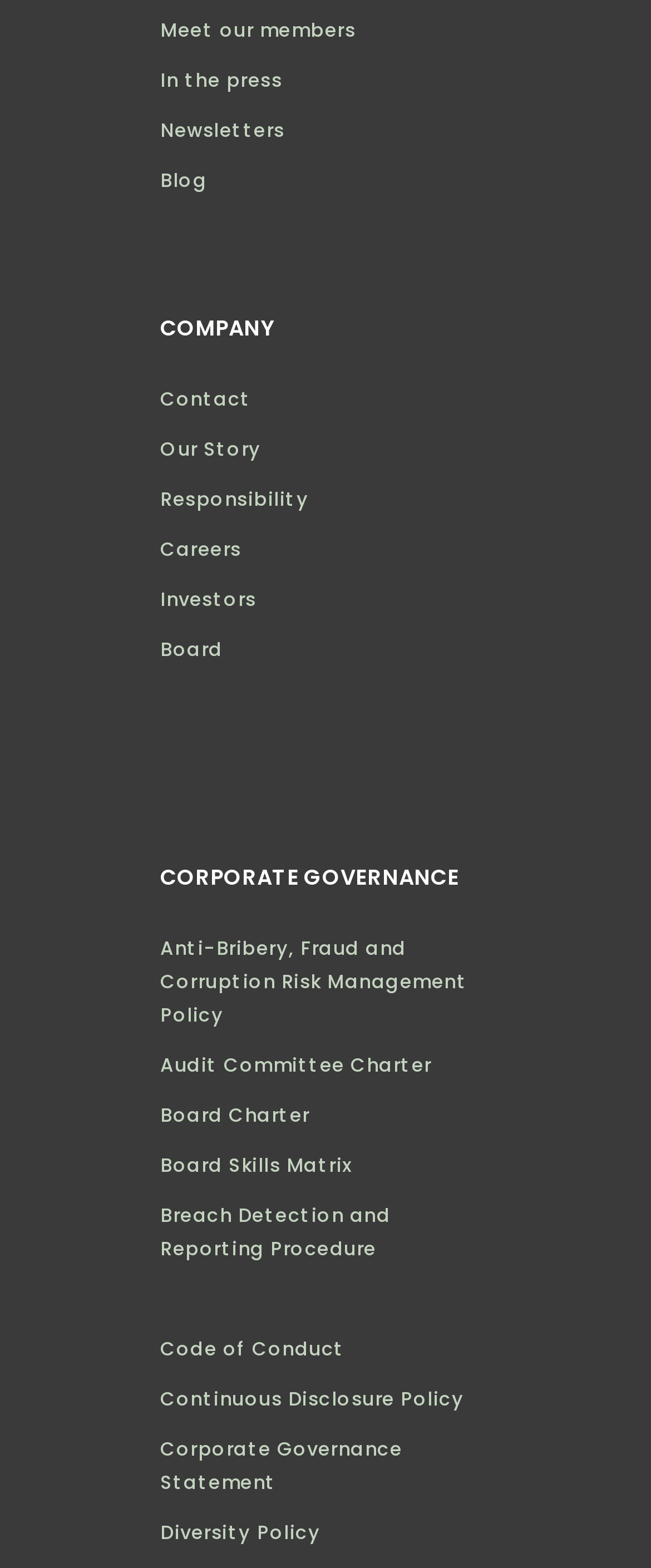Point out the bounding box coordinates of the section to click in order to follow this instruction: "Learn about corporate governance".

[0.246, 0.553, 0.754, 0.567]